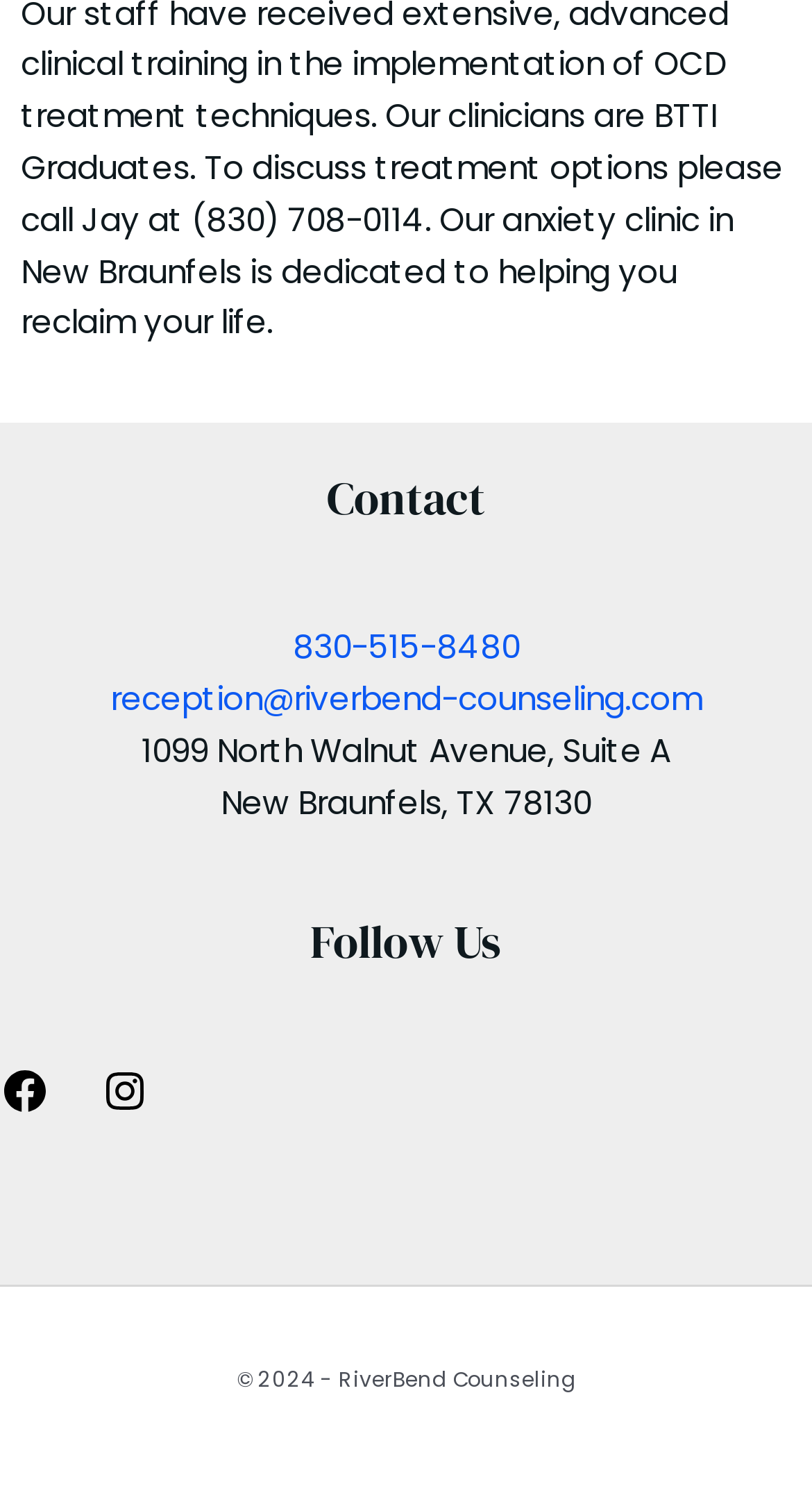Analyze the image and answer the question with as much detail as possible: 
What is the copyright year of RiverBend Counseling?

I found the copyright year by looking at the footer, where it is listed as a static text.